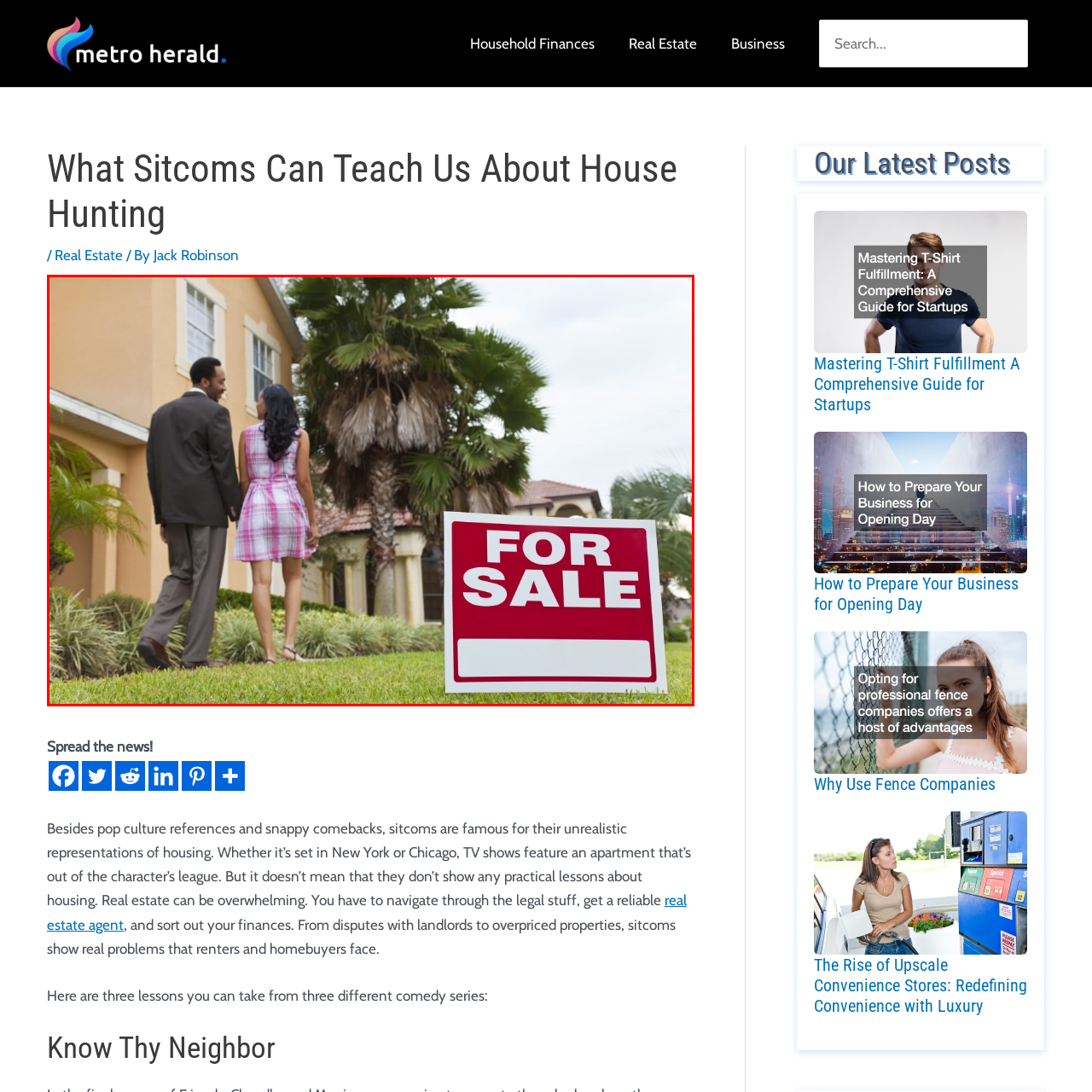View the image highlighted in red and provide one word or phrase: What type of trees surround the property?

palm trees